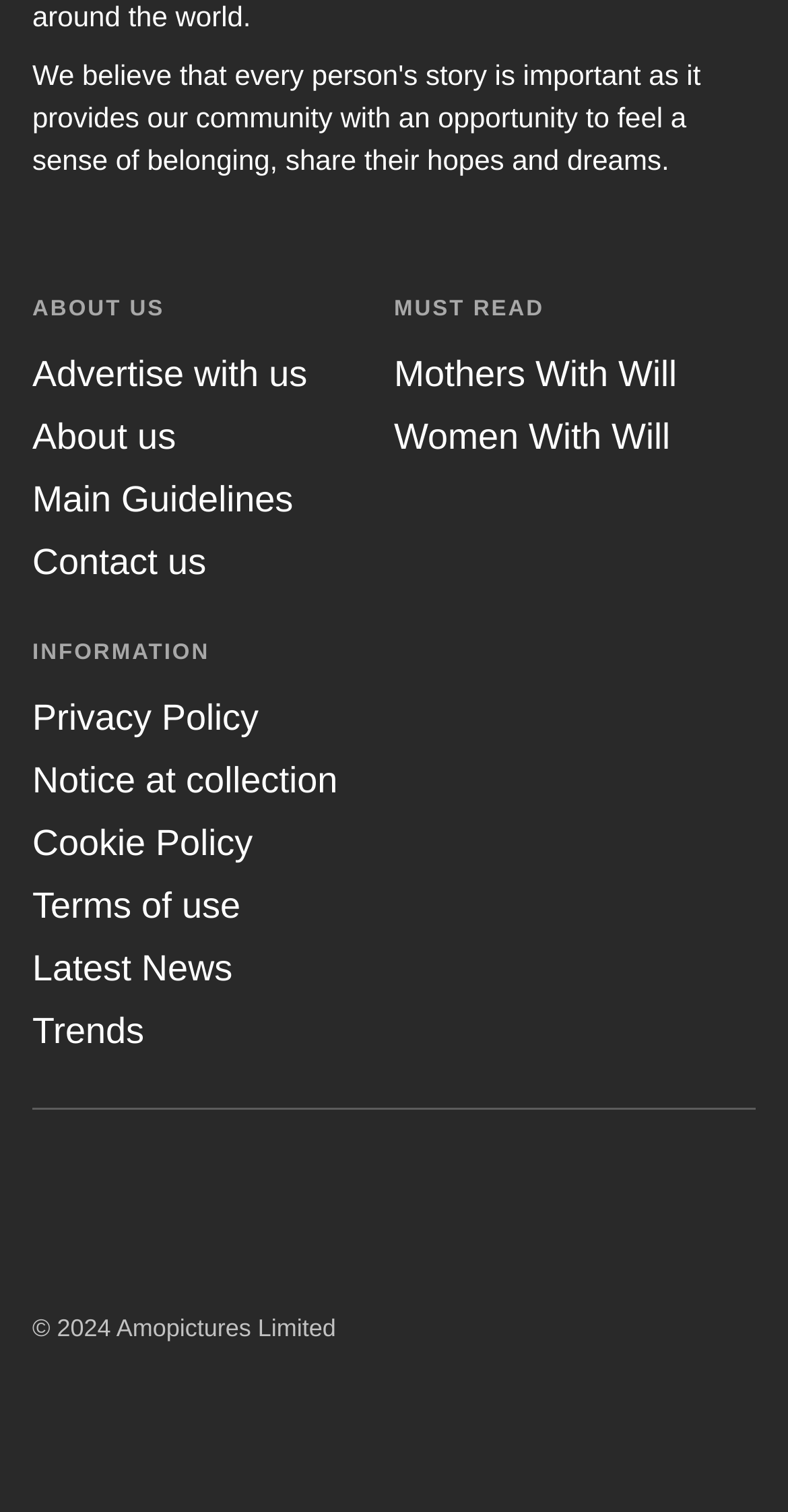How many sections are there on the left side?
Use the information from the image to give a detailed answer to the question.

I counted the number of sections on the left side by looking at the StaticText elements with the texts 'ABOUT US', 'MUST READ', and 'INFORMATION', and found that there are three sections.